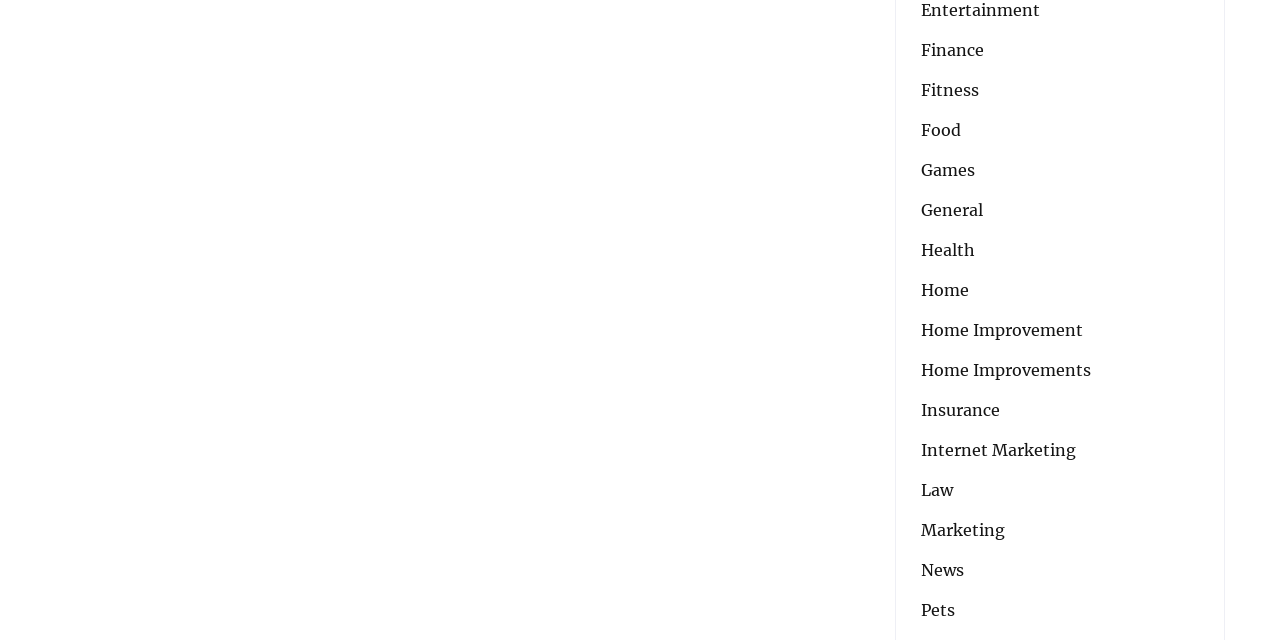Using the description: "Home Improvement", determine the UI element's bounding box coordinates. Ensure the coordinates are in the format of four float numbers between 0 and 1, i.e., [left, top, right, bottom].

[0.72, 0.496, 0.846, 0.534]